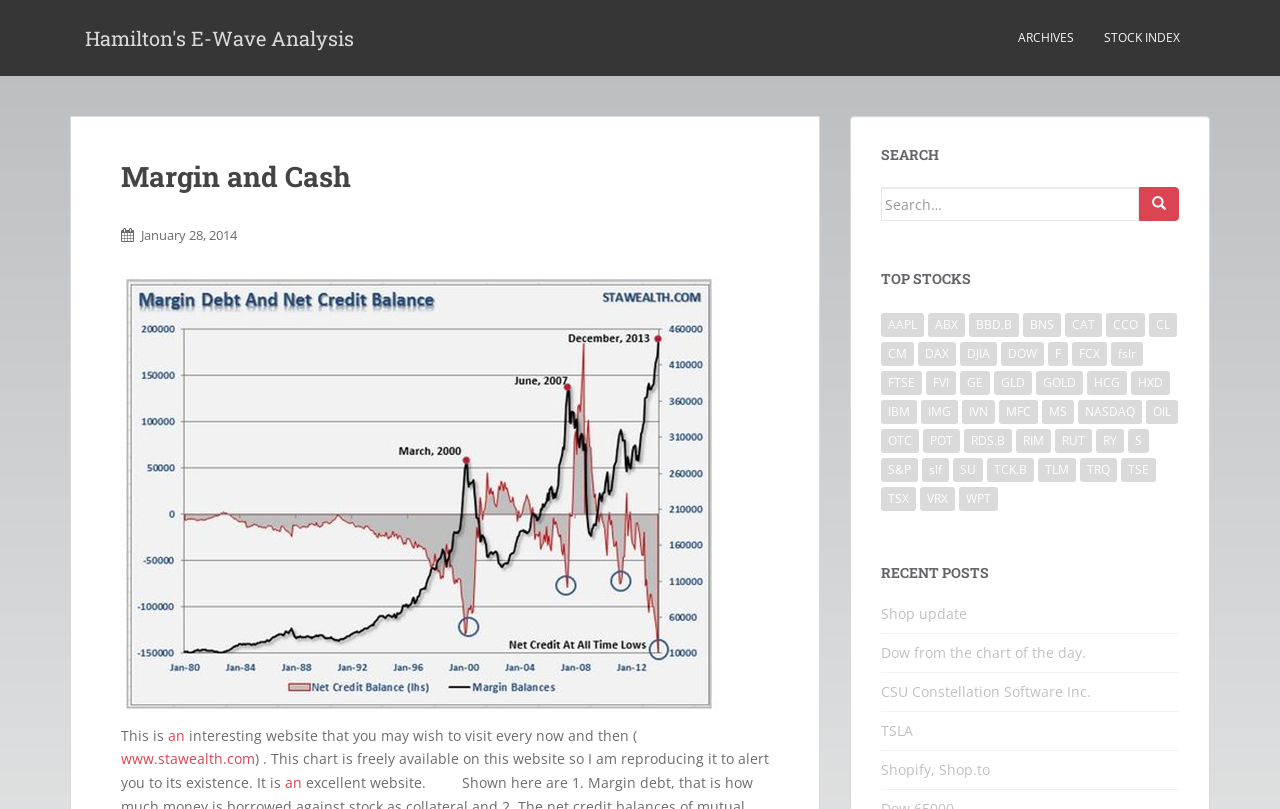Determine the bounding box coordinates of the clickable element to achieve the following action: 'View the chart of Margin Debt Surges In December'. Provide the coordinates as four float values between 0 and 1, formatted as [left, top, right, bottom].

[0.095, 0.598, 0.56, 0.622]